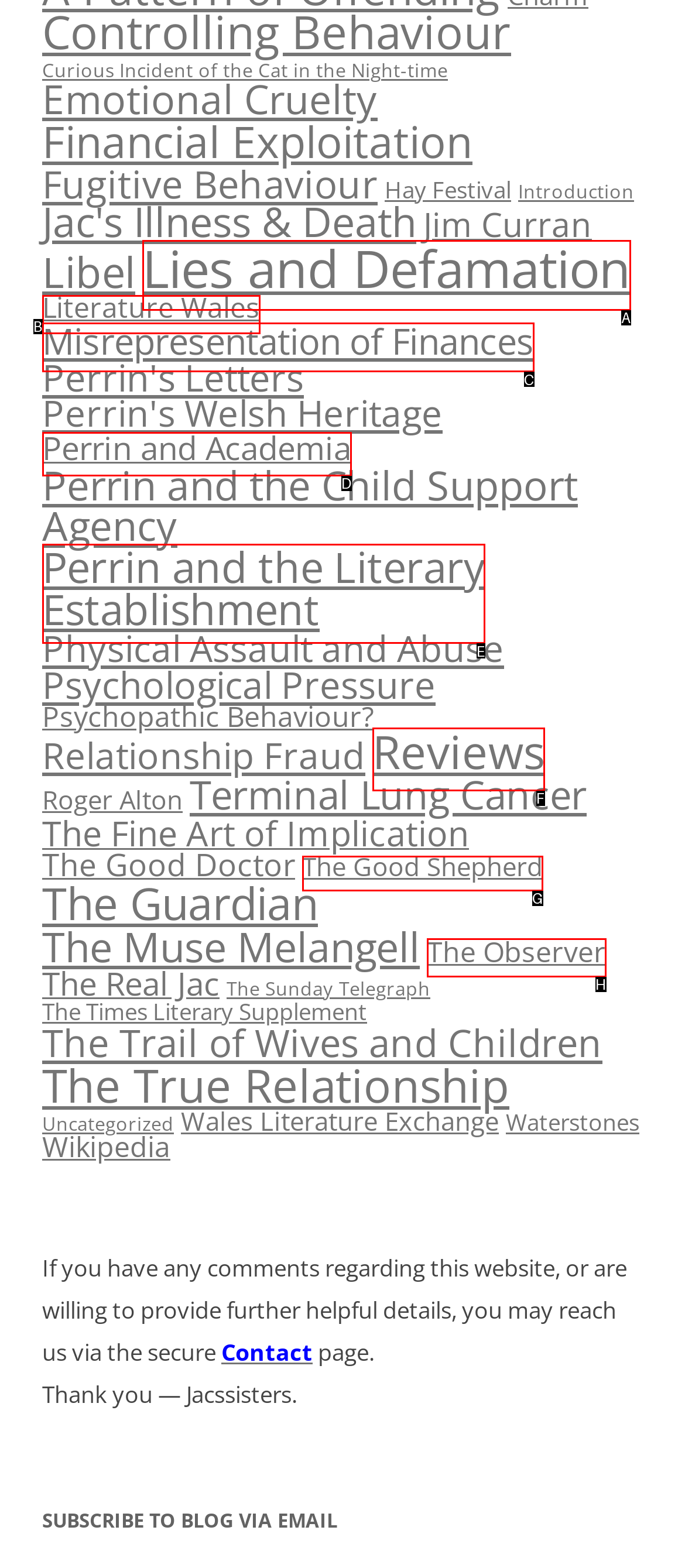From the given choices, indicate the option that best matches: Perrin and the Literary Establishment
State the letter of the chosen option directly.

E